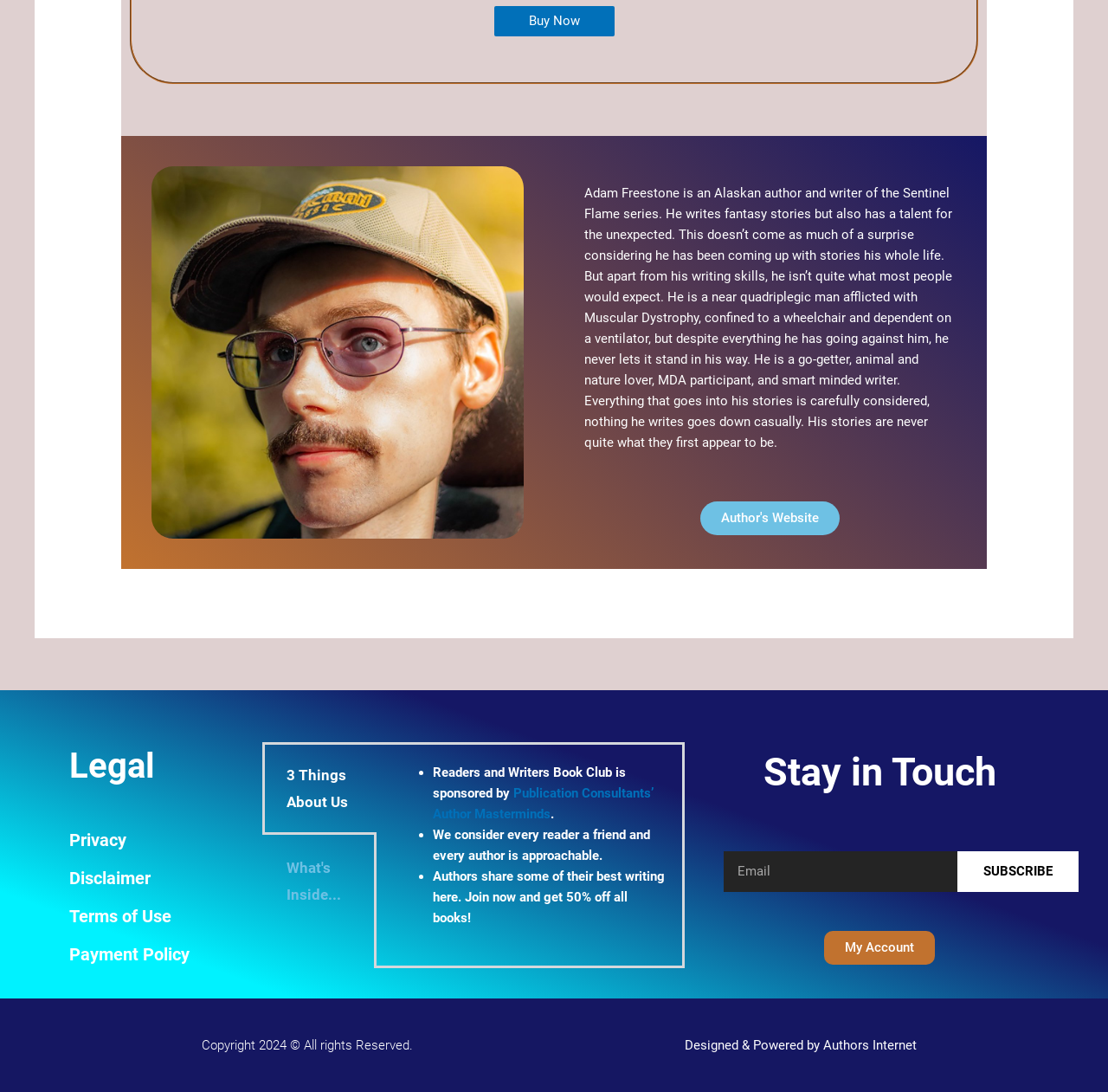Please identify the bounding box coordinates of the region to click in order to complete the task: "Read the 'Disclaimer'". The coordinates must be four float numbers between 0 and 1, specified as [left, top, right, bottom].

[0.062, 0.795, 0.136, 0.814]